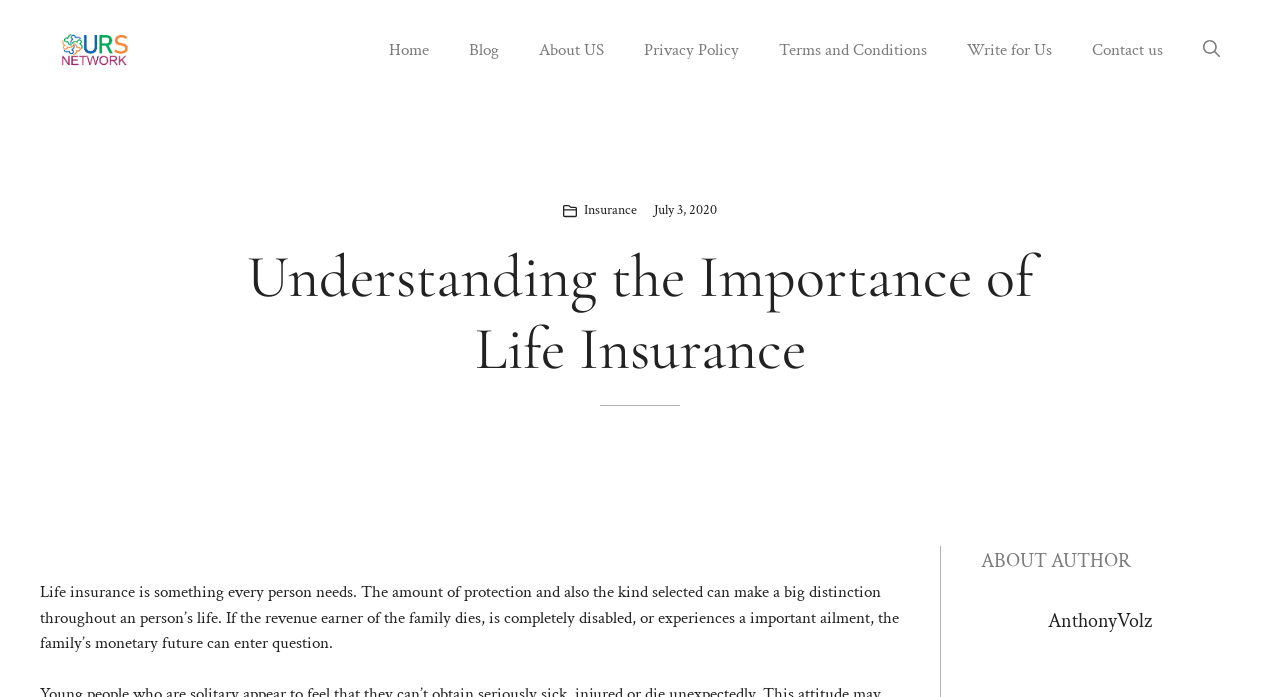What is the topic of the article?
Please respond to the question thoroughly and include all relevant details.

I found a heading element with ID 13, which contains a static text element with a description of life insurance. This suggests that the topic of the article is life insurance and its importance.